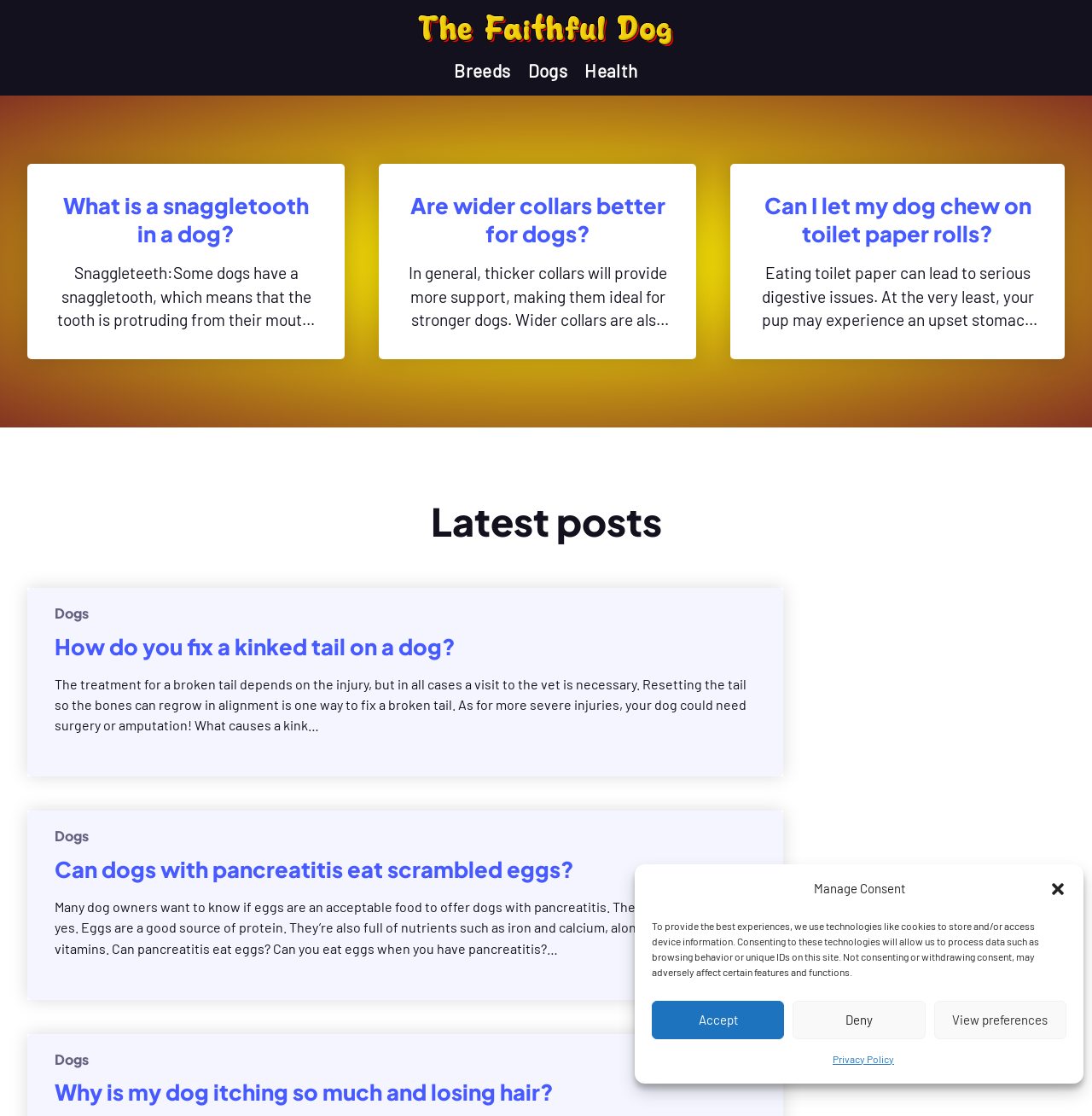Find the bounding box coordinates for the UI element whose description is: "alt="The Faithful Dog"". The coordinates should be four float numbers between 0 and 1, in the format [left, top, right, bottom].

[0.383, 0.012, 0.617, 0.042]